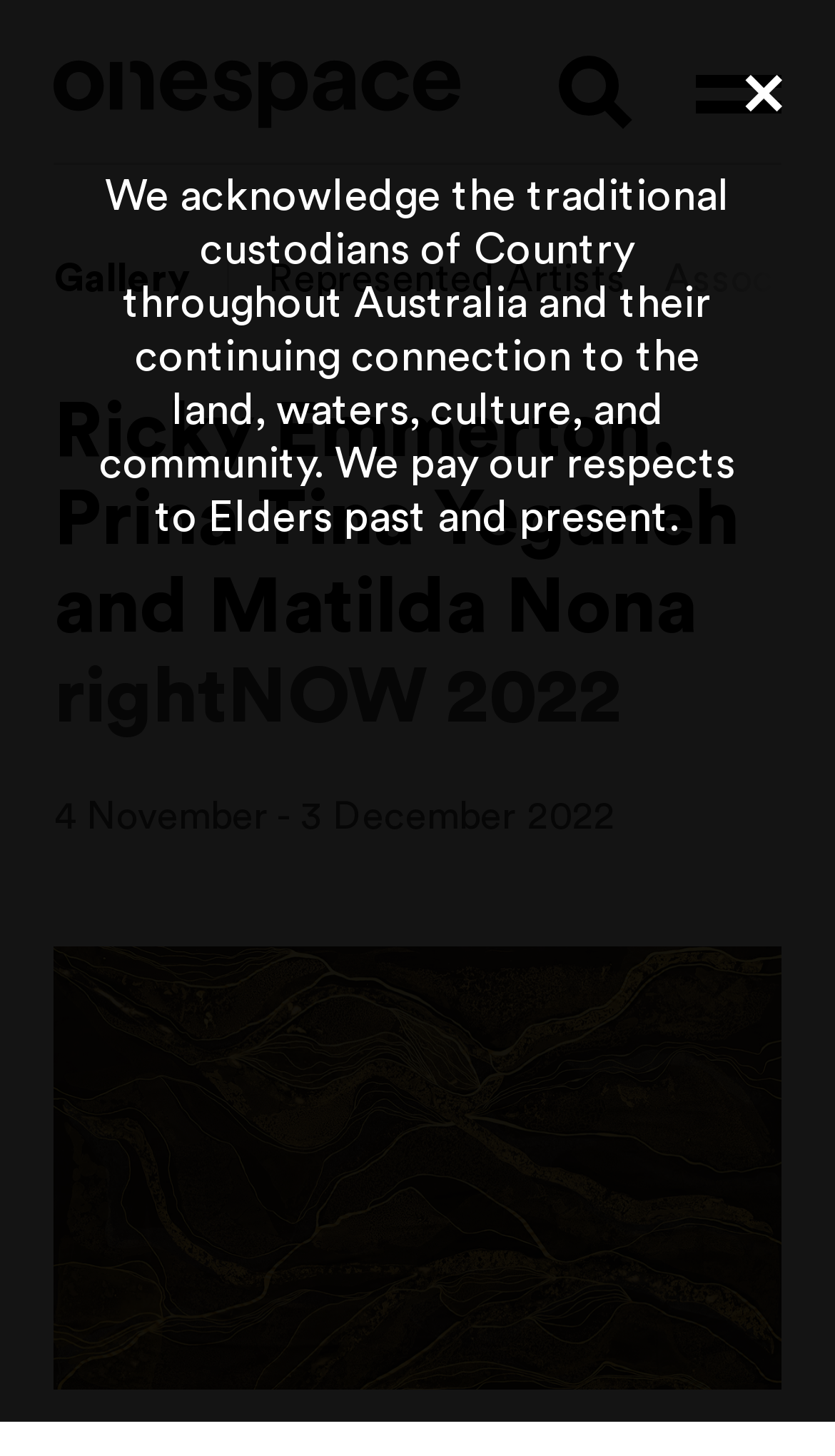Provide your answer in one word or a succinct phrase for the question: 
What is the function of the 'Search' button?

To search